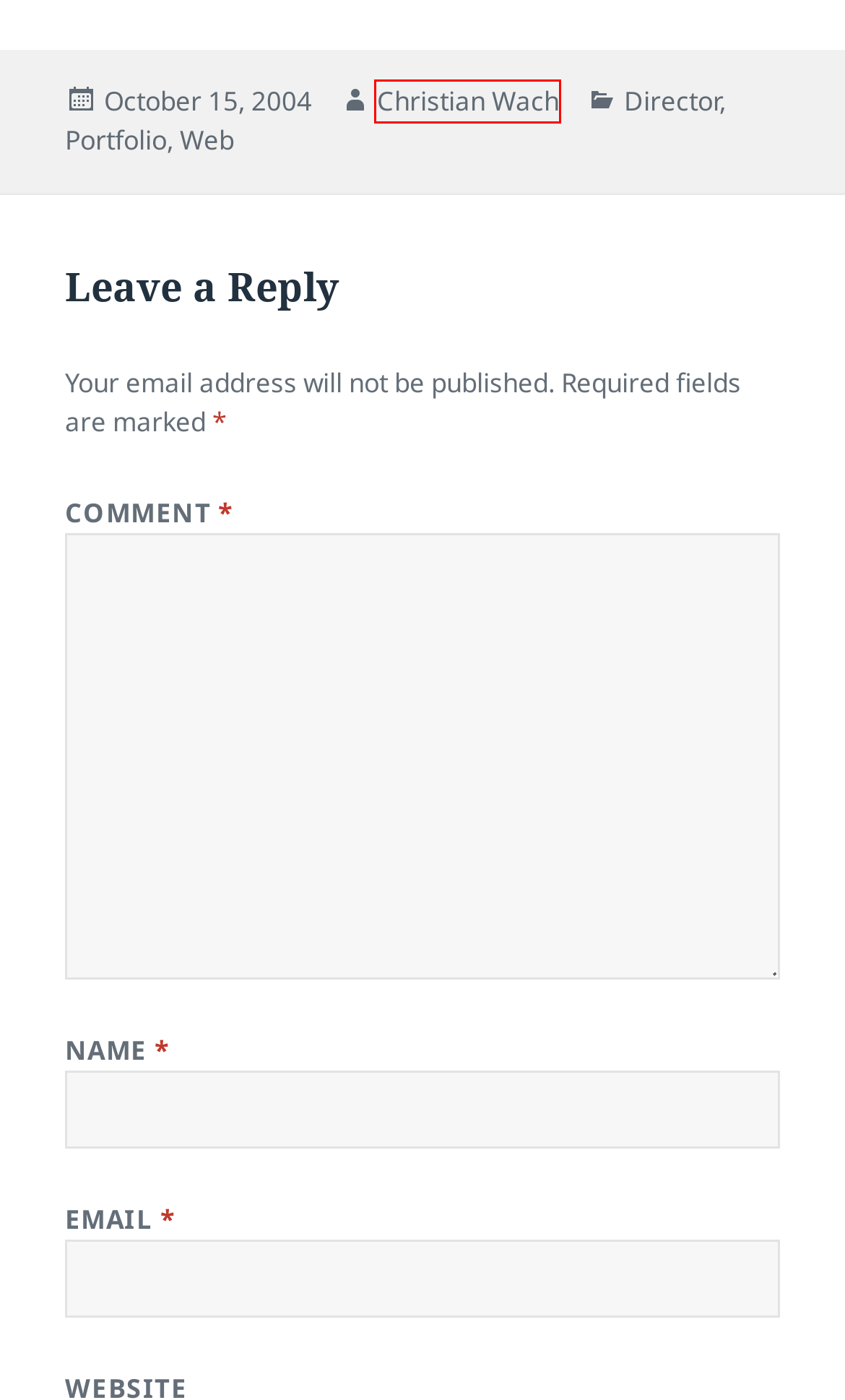You have been given a screenshot of a webpage with a red bounding box around a UI element. Select the most appropriate webpage description for the new webpage that appears after clicking the element within the red bounding box. The choices are:
A. Director – Haystack
B. Portfolio – Haystack
C. Setting up a Mac OS9/OSX and Windows Hybrid CDROM for Director projects – Haystack
D. Haystack – The revolution may not be televised, but the television will be revolutionised.
E. Christian Wach – Haystack
F. Web – Haystack
G. Blog Tool, Publishing Platform, and CMS – WordPress.org
H. Privacy Policy – Akismet

E